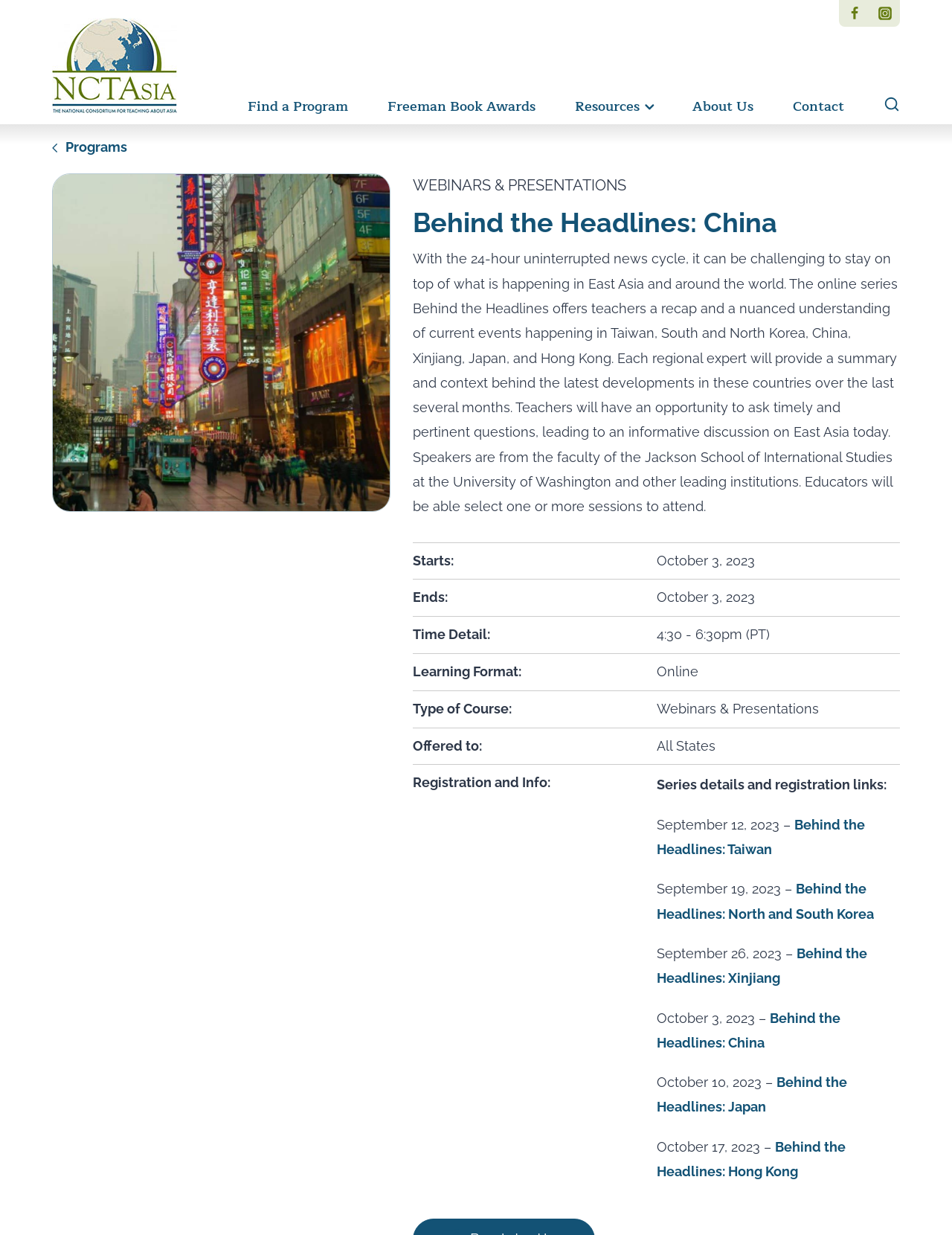Please find the top heading of the webpage and generate its text.

Behind the Headlines: China